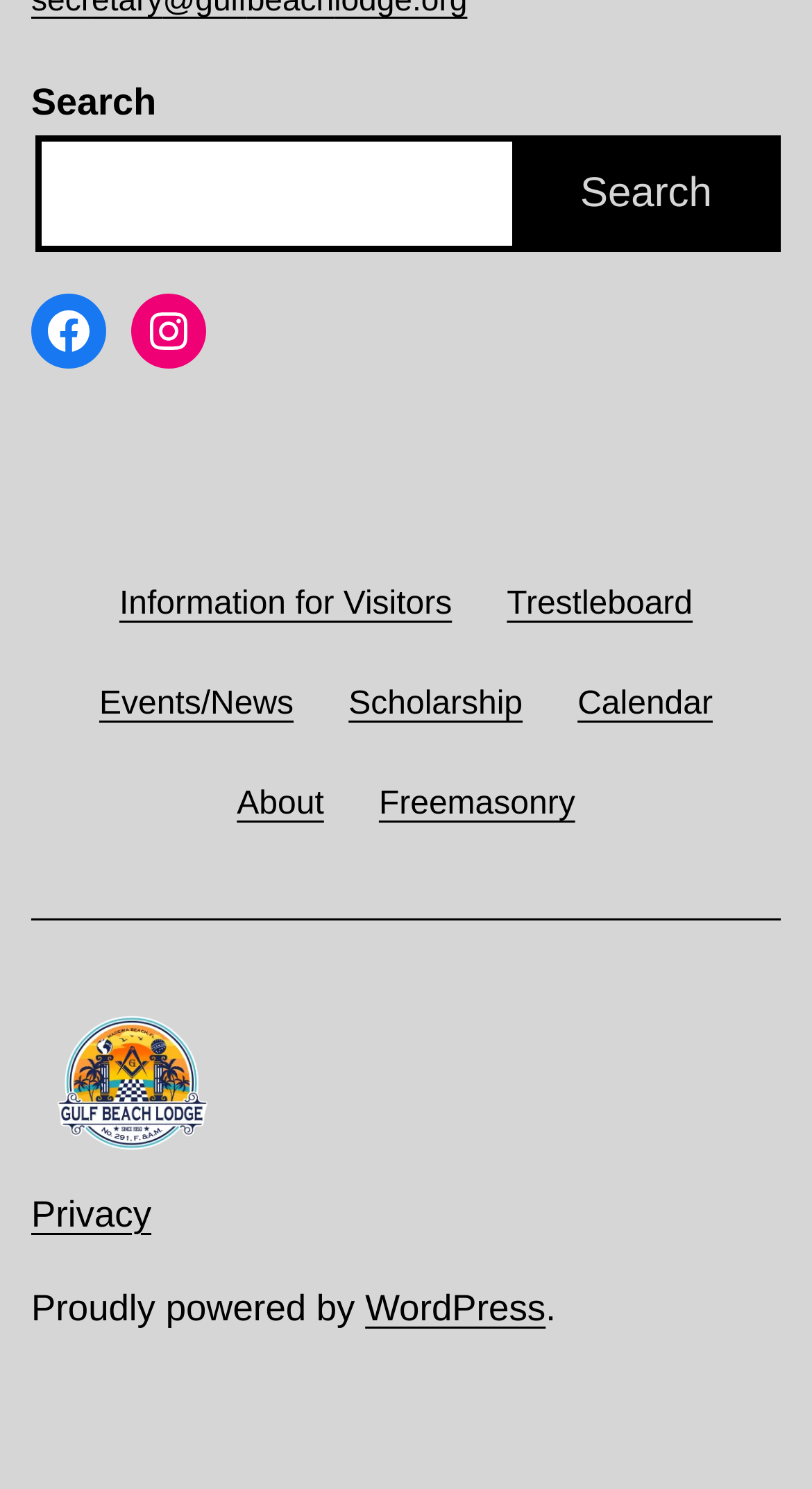How many social media links are there?
Utilize the information in the image to give a detailed answer to the question.

I counted the number of social media links by looking at the links with the text 'Facebook' and 'Instagram' which are located at the top of the webpage.